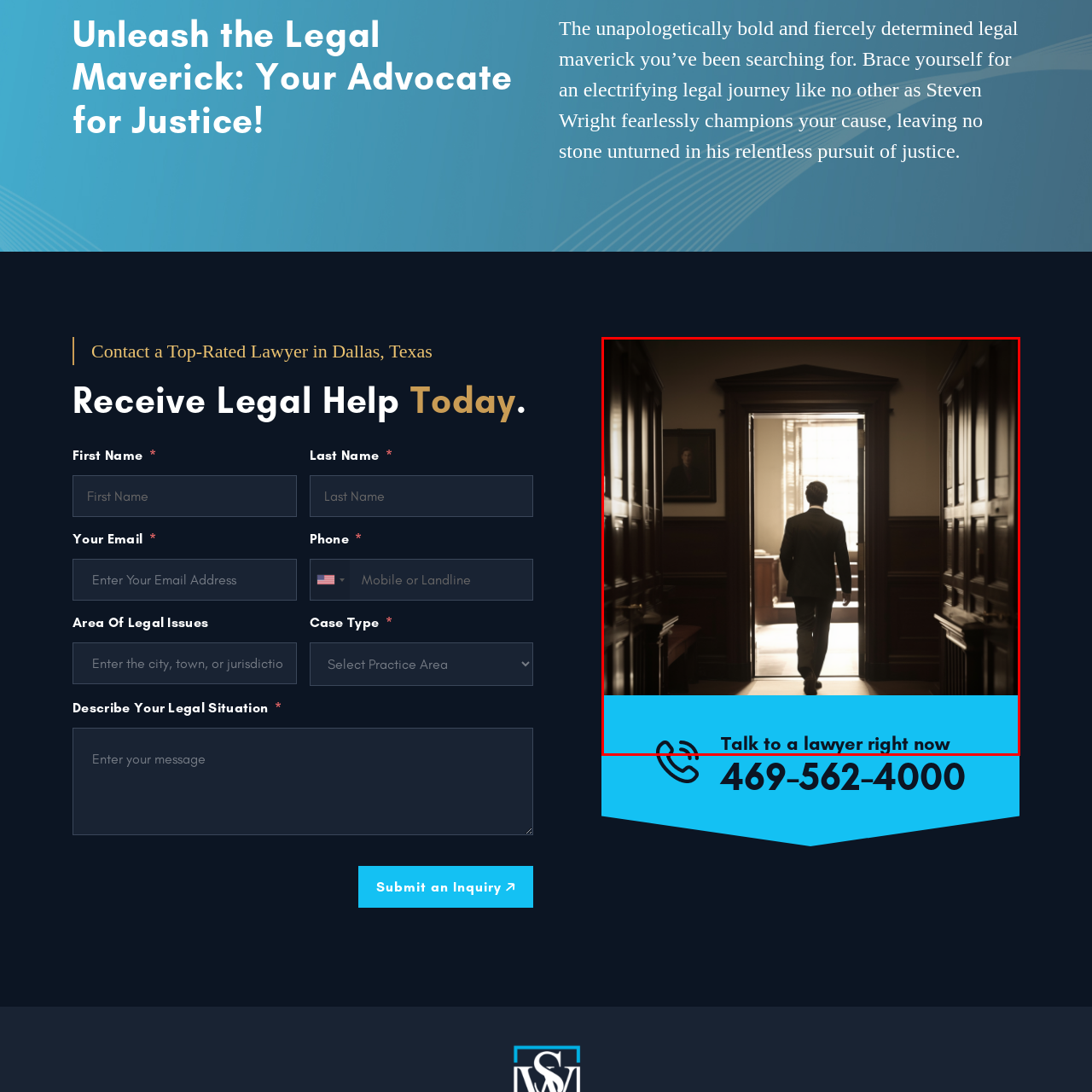Please examine the image highlighted by the red boundary and provide a comprehensive response to the following question based on the visual content: 
What is the purpose of the banner beneath the image?

The bold call-to-action banner reads 'Talk to a lawyer right now', which implies that its purpose is to encourage viewers to seek immediate legal assistance or guidance.